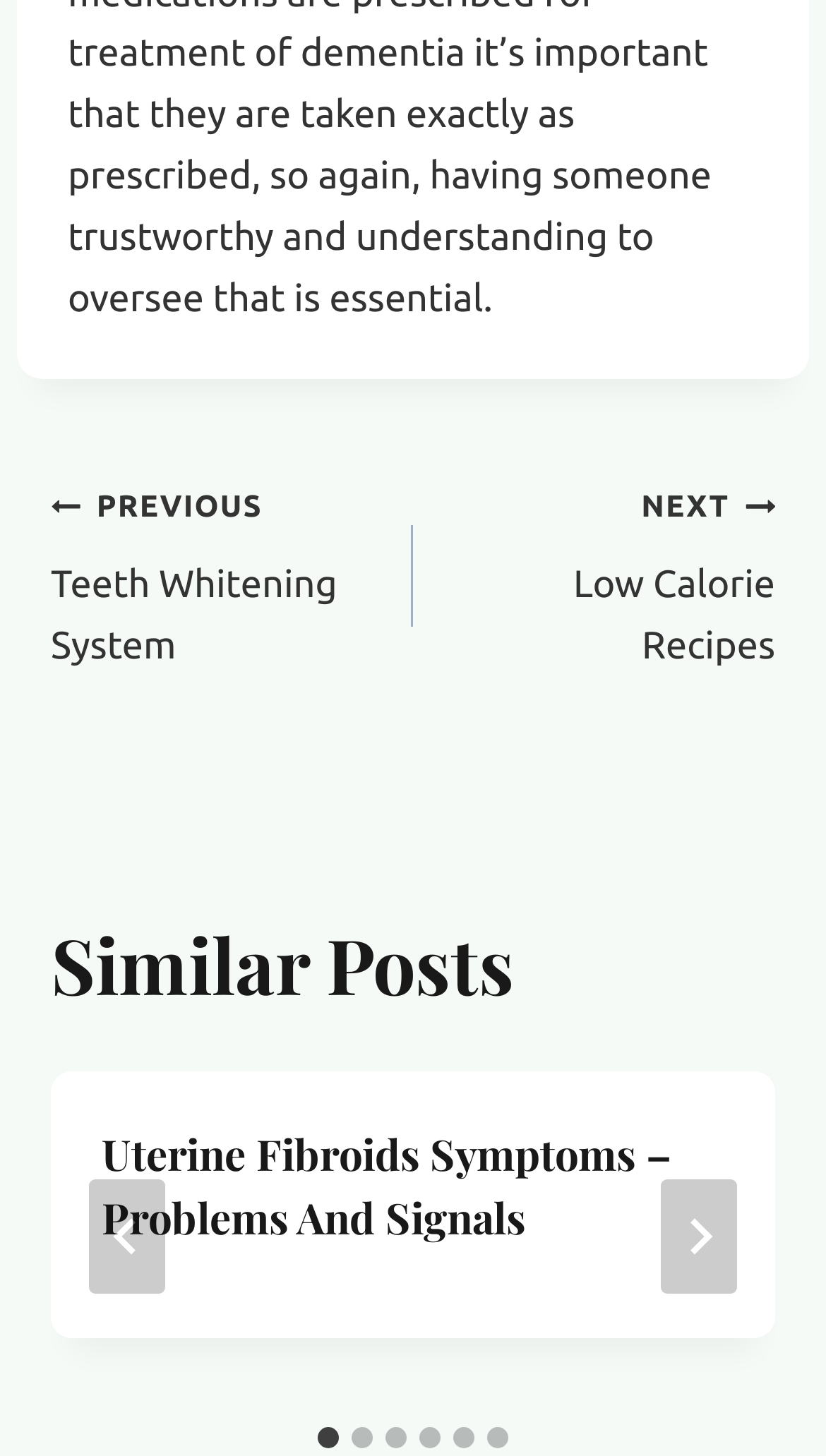What is the purpose of the 'Go to last slide' button?
Provide a fully detailed and comprehensive answer to the question.

I analyzed the button element with the text 'Go to last slide' and its control relationship with the splide01-track element, and determined that its purpose is to navigate to the last slide.